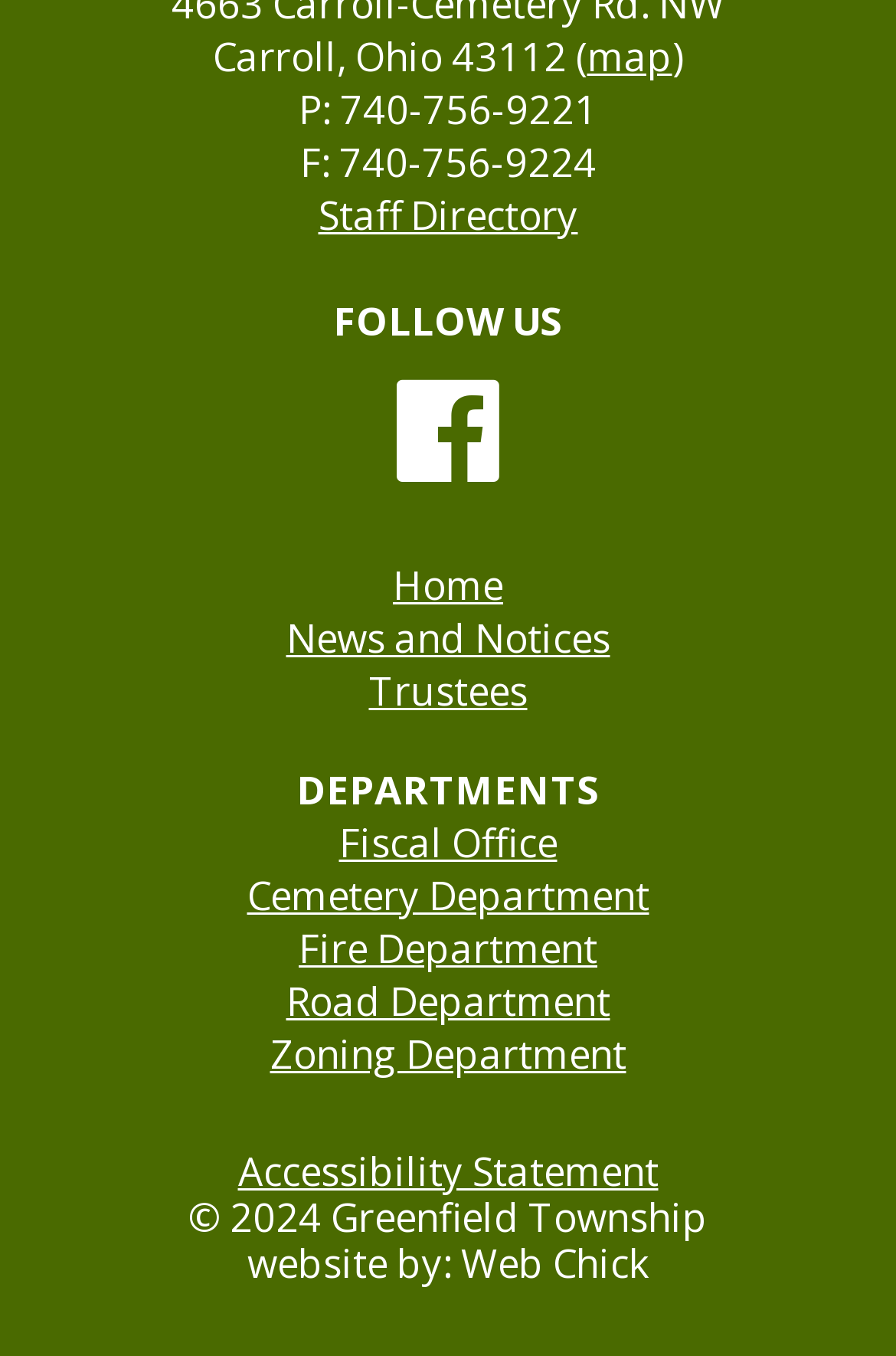Locate the bounding box coordinates of the element to click to perform the following action: 'follow on social media'. The coordinates should be given as four float values between 0 and 1, in the form of [left, top, right, bottom].

[0.414, 0.273, 0.586, 0.361]